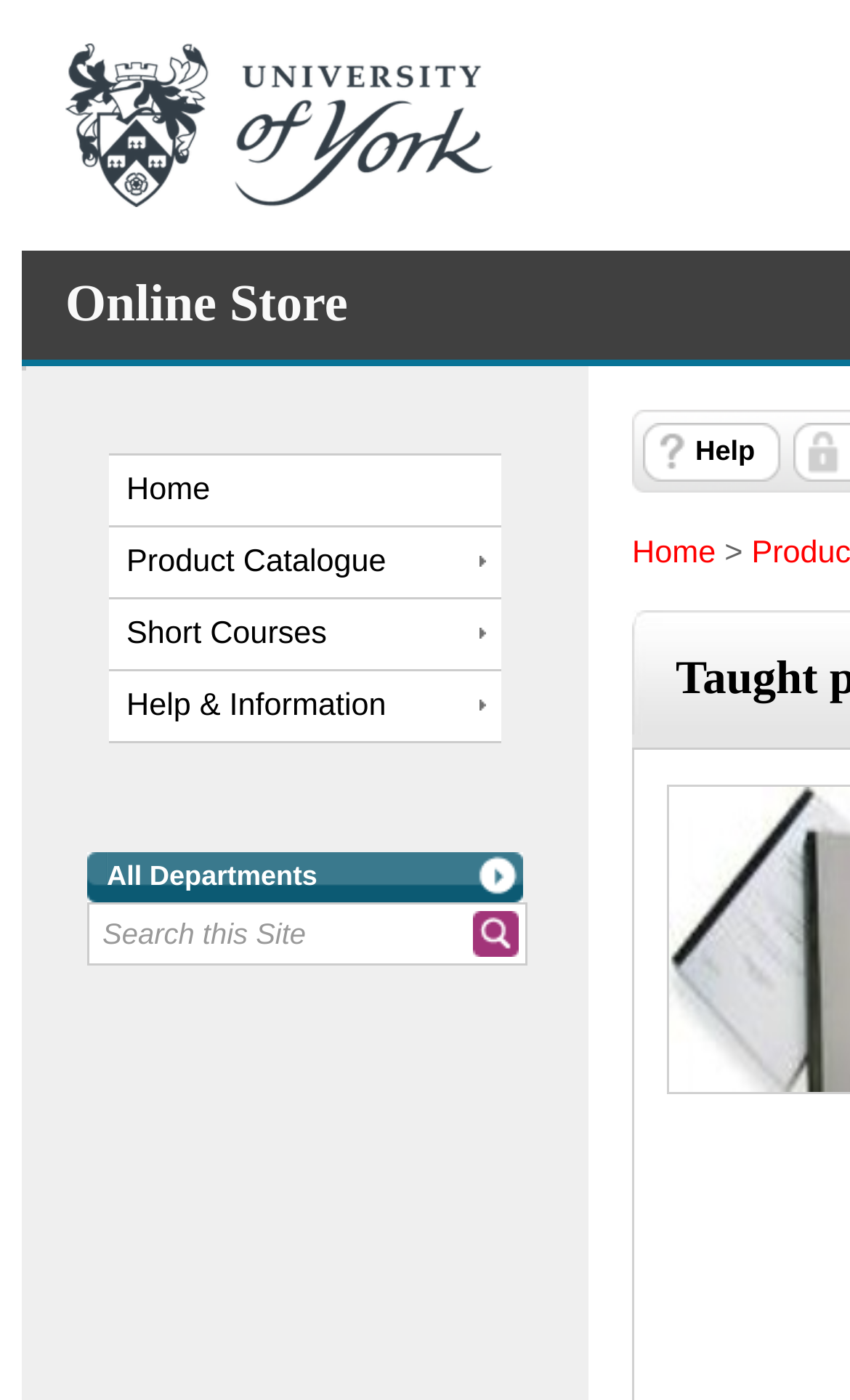What is the name of the university?
Please answer the question with a detailed and comprehensive explanation.

The name of the university can be found in the top-left corner of the webpage, where it is written as 'University of York' in a heading element.